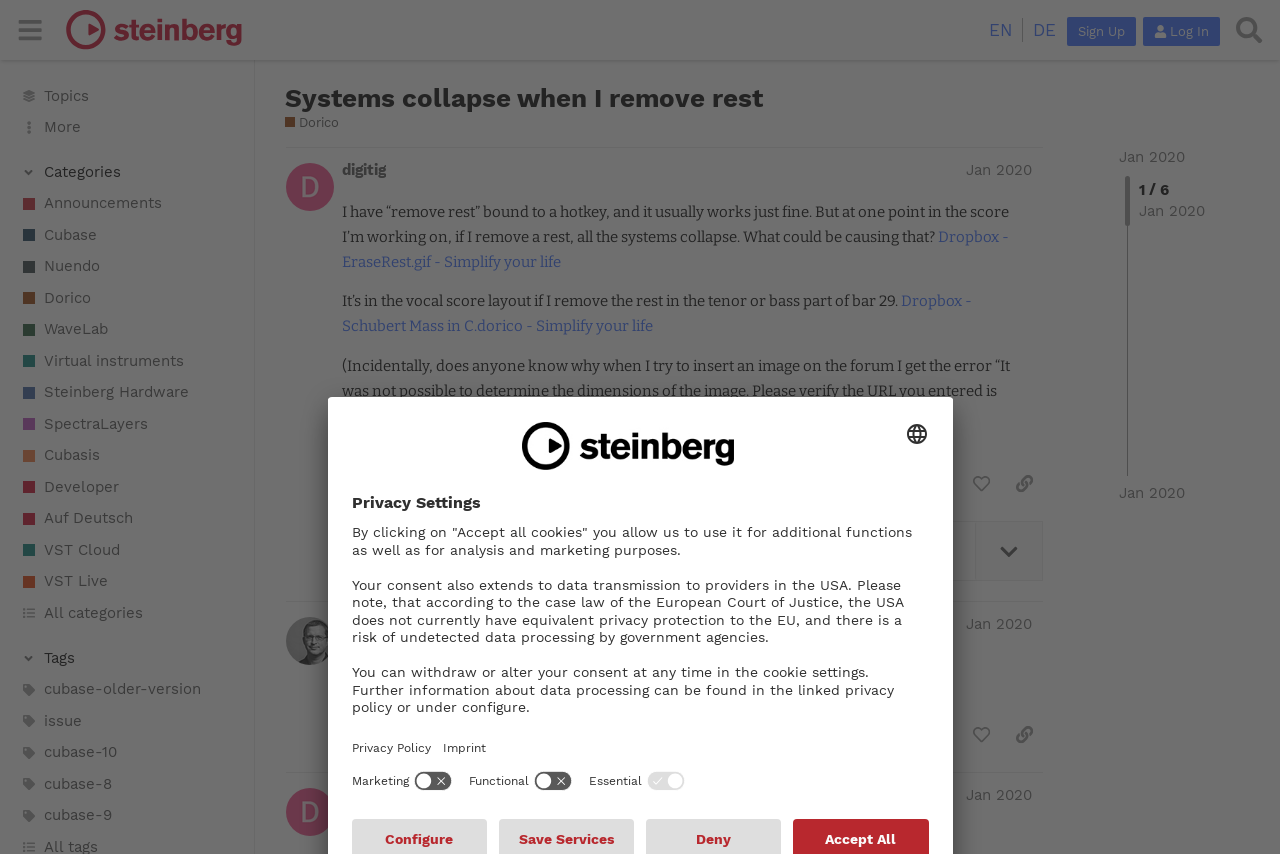What is the date of the post?
Based on the image, answer the question in a detailed manner.

The date of the post is January 28, 2020, as indicated by the text 'Jan 28, 2020 1:42 am' in the region 'post #1 by @digitig'.